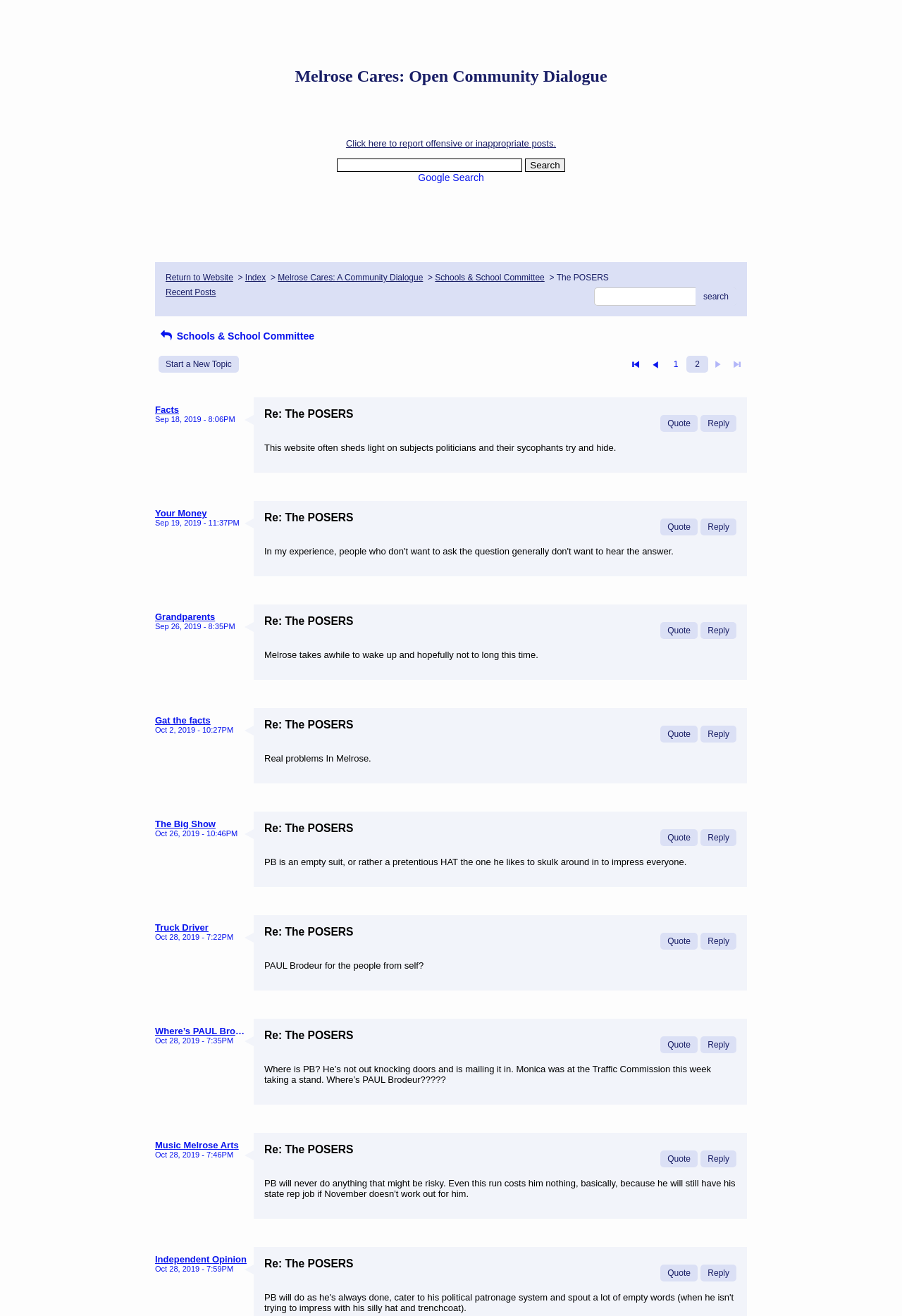Observe the image and answer the following question in detail: What can users do with the buttons 'Quote' and 'Reply'?

The buttons 'Quote' and 'Reply' are located next to each post, suggesting that users can use them to respond to or quote previous posts, facilitating discussion and conversation.